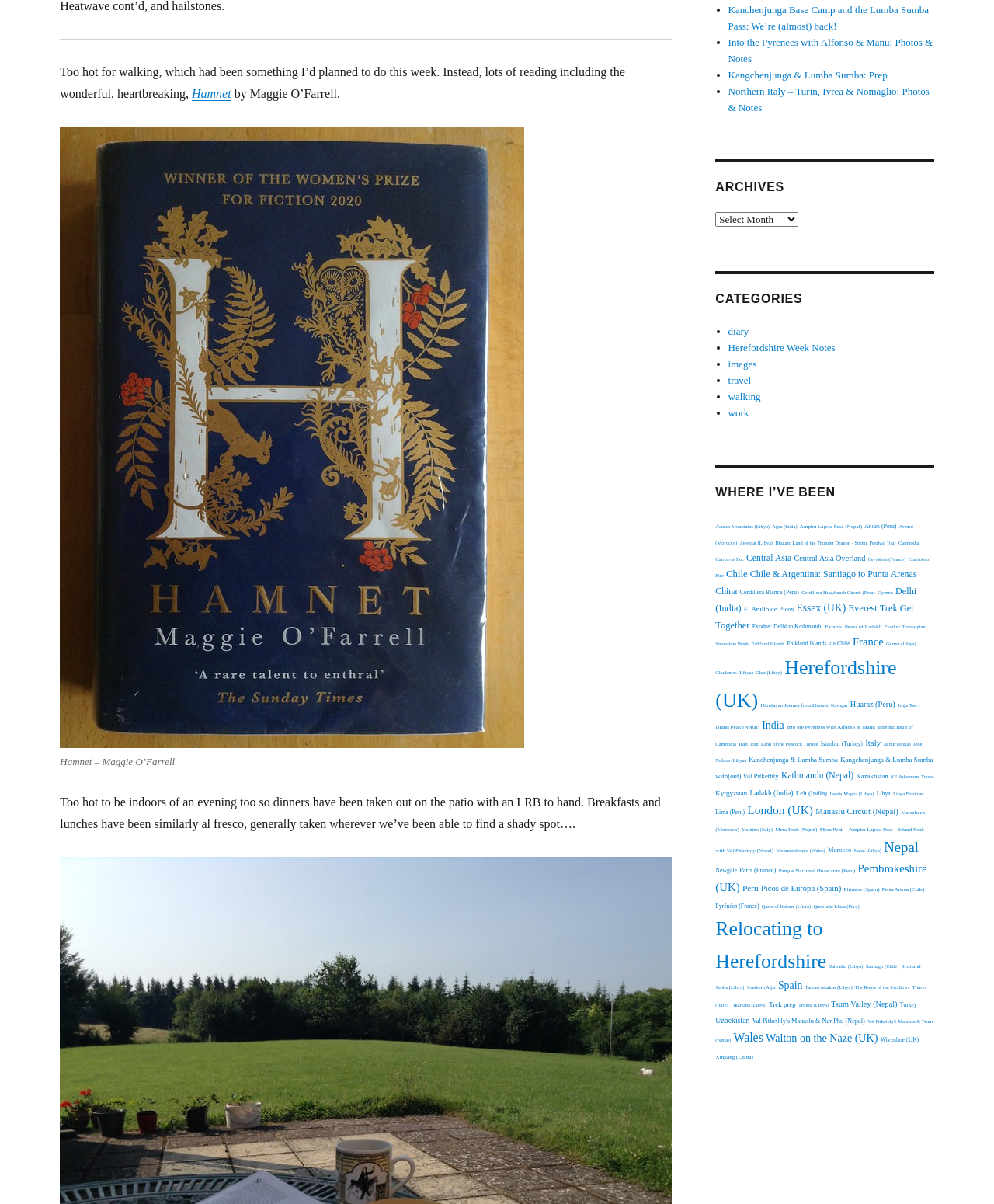Bounding box coordinates are given in the format (top-left x, top-left y, bottom-right x, bottom-right y). All values should be floating point numbers between 0 and 1. Provide the bounding box coordinate for the UI element described as: mental health

None